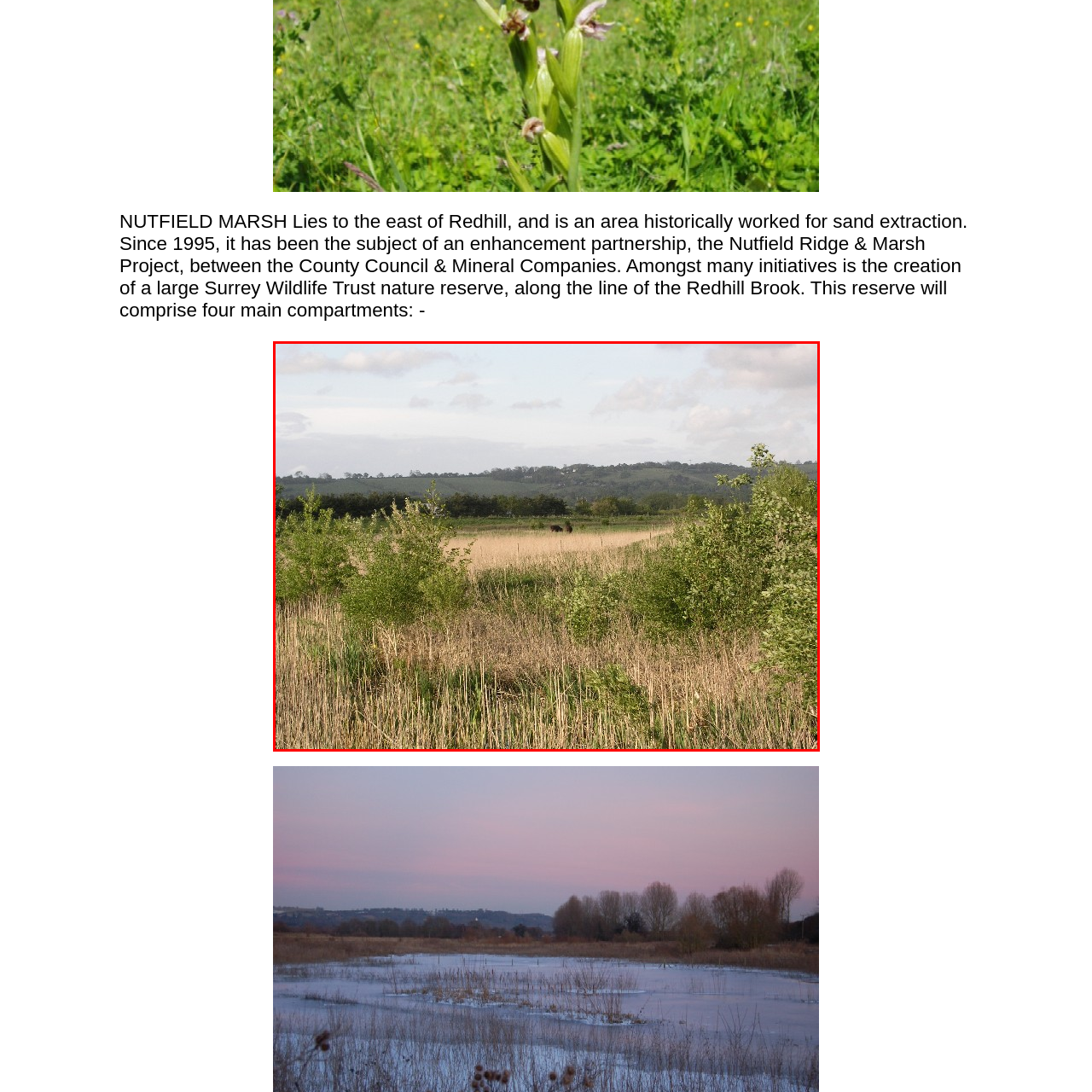View the part of the image marked by the red boundary and provide a one-word or short phrase answer to this question: 
What was Nutfield Marsh historically used for?

Sand extraction